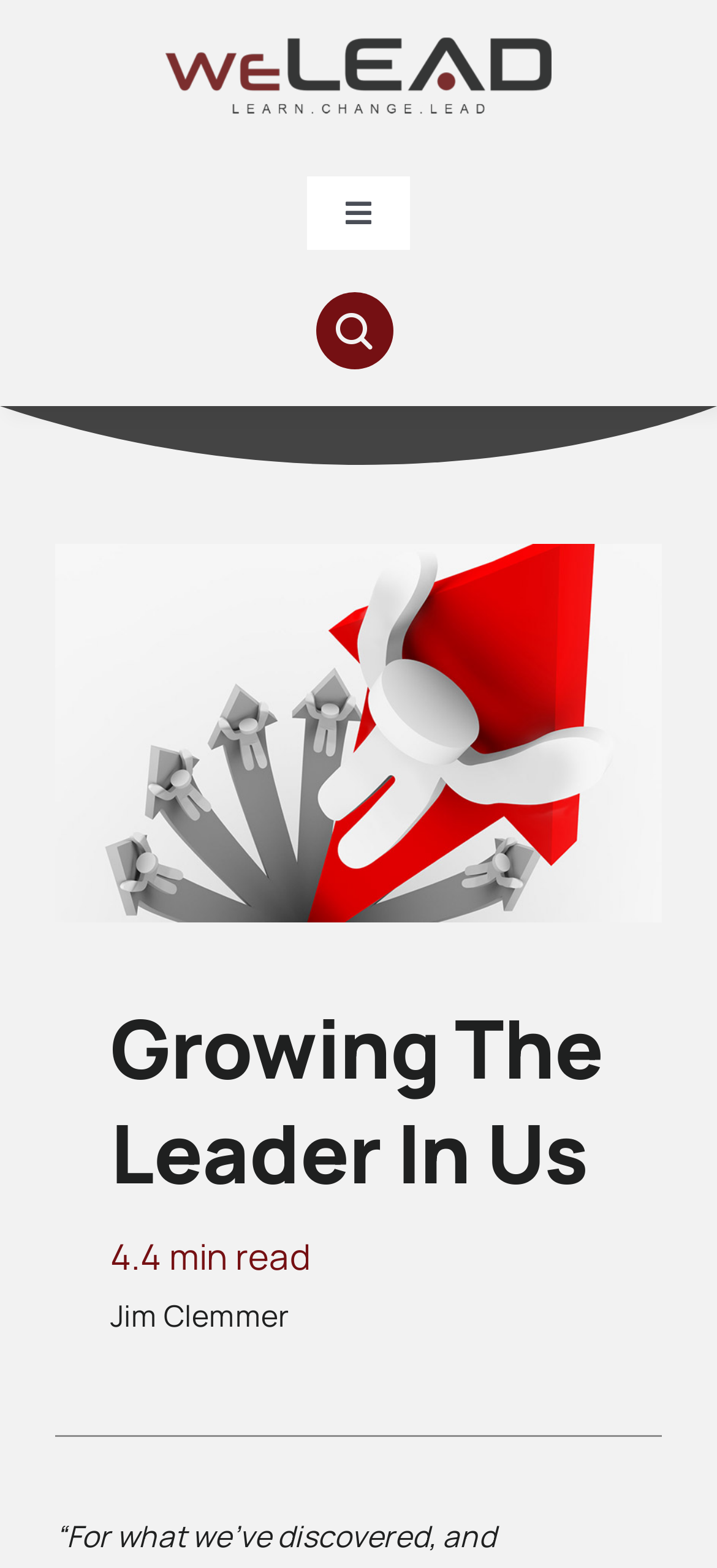Show the bounding box coordinates of the element that should be clicked to complete the task: "Open the Articles submenu".

[0.81, 0.159, 1.0, 0.235]